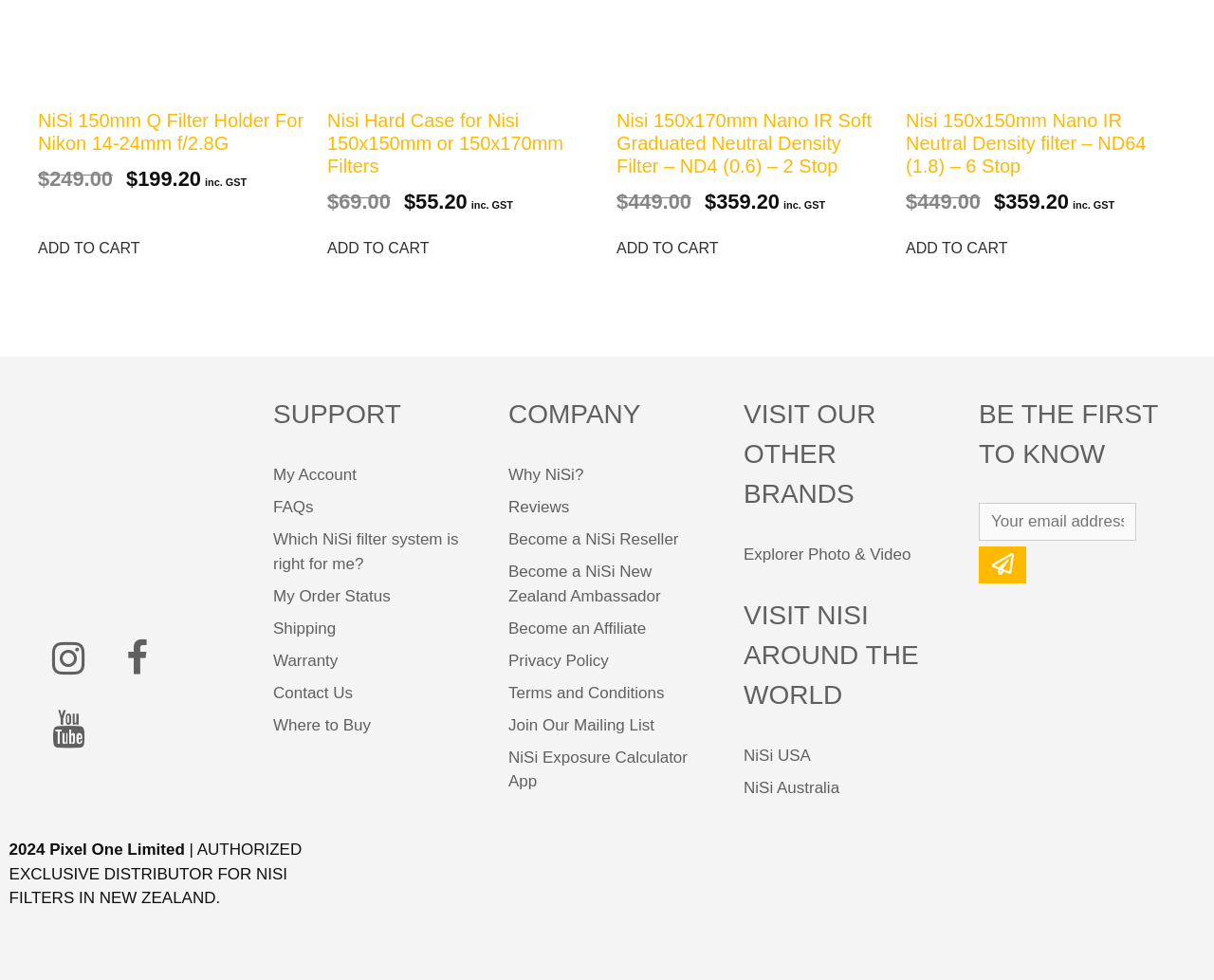Answer the question using only one word or a concise phrase: What social media platforms are linked on the webpage?

Instagram, Facebook, YouTube